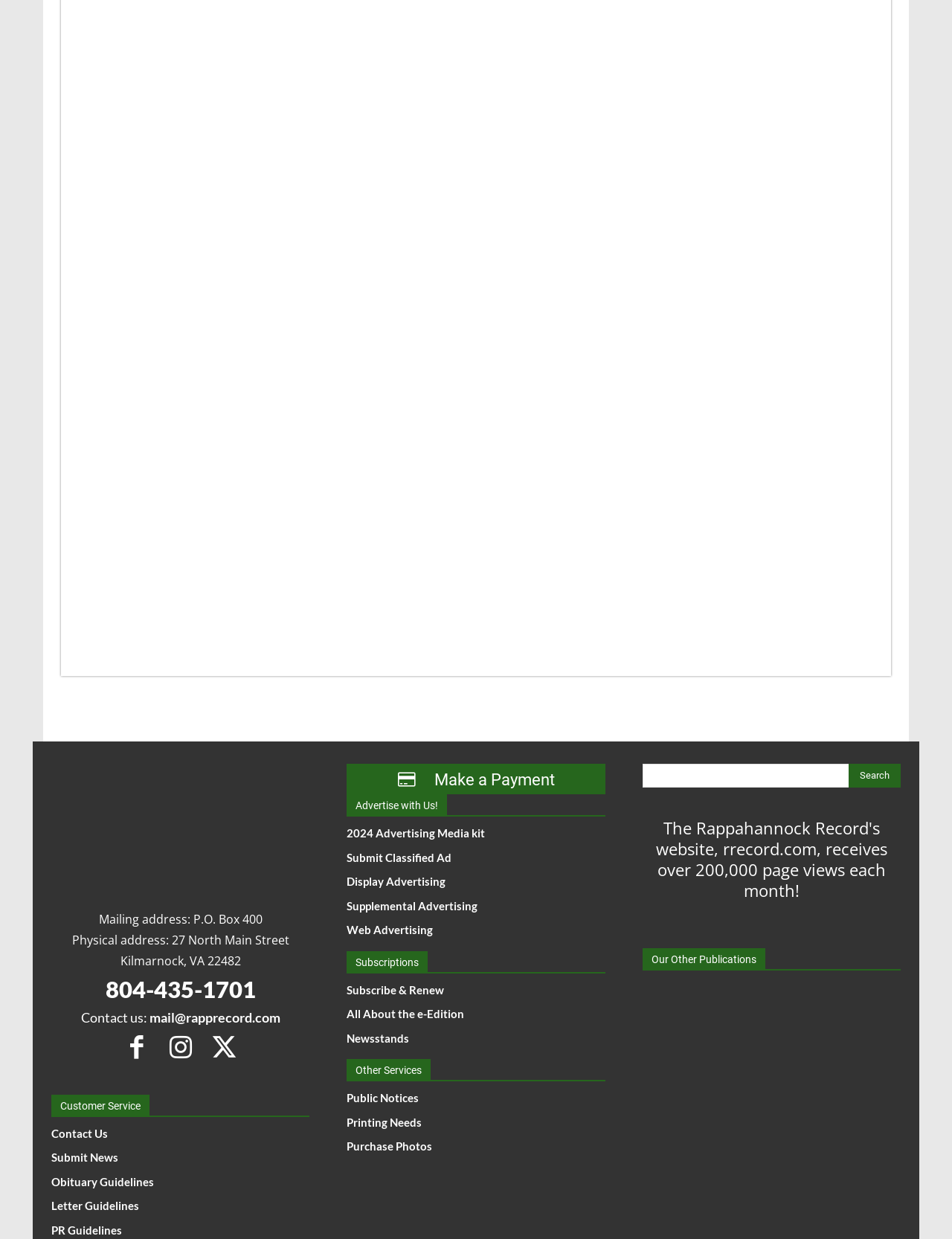Is there a search bar on the webpage?
Refer to the image and provide a one-word or short phrase answer.

Yes